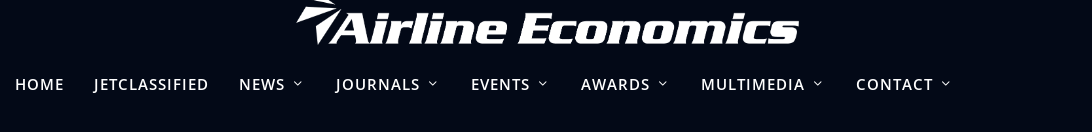Generate a detailed caption that encompasses all aspects of the image.

The image depicts the header section of the "Aviation News" website, titled "Airline Economics." The design showcases a sleek, modern logo featuring an airplane silhouette, indicating the site's focus on the aviation industry. Underneath the prominent title, users can find a navigation menu with links to various sections including "HOME," "JETCLASSIFIED," "NEWS," "JOURNALS," "EVENTS," "AWARDS," "MULTIMEDIA," and "CONTACT." The overall dark background enhances the white text, creating a professional and engaging interface for visitors seeking the latest updates and information in the aviation sector.